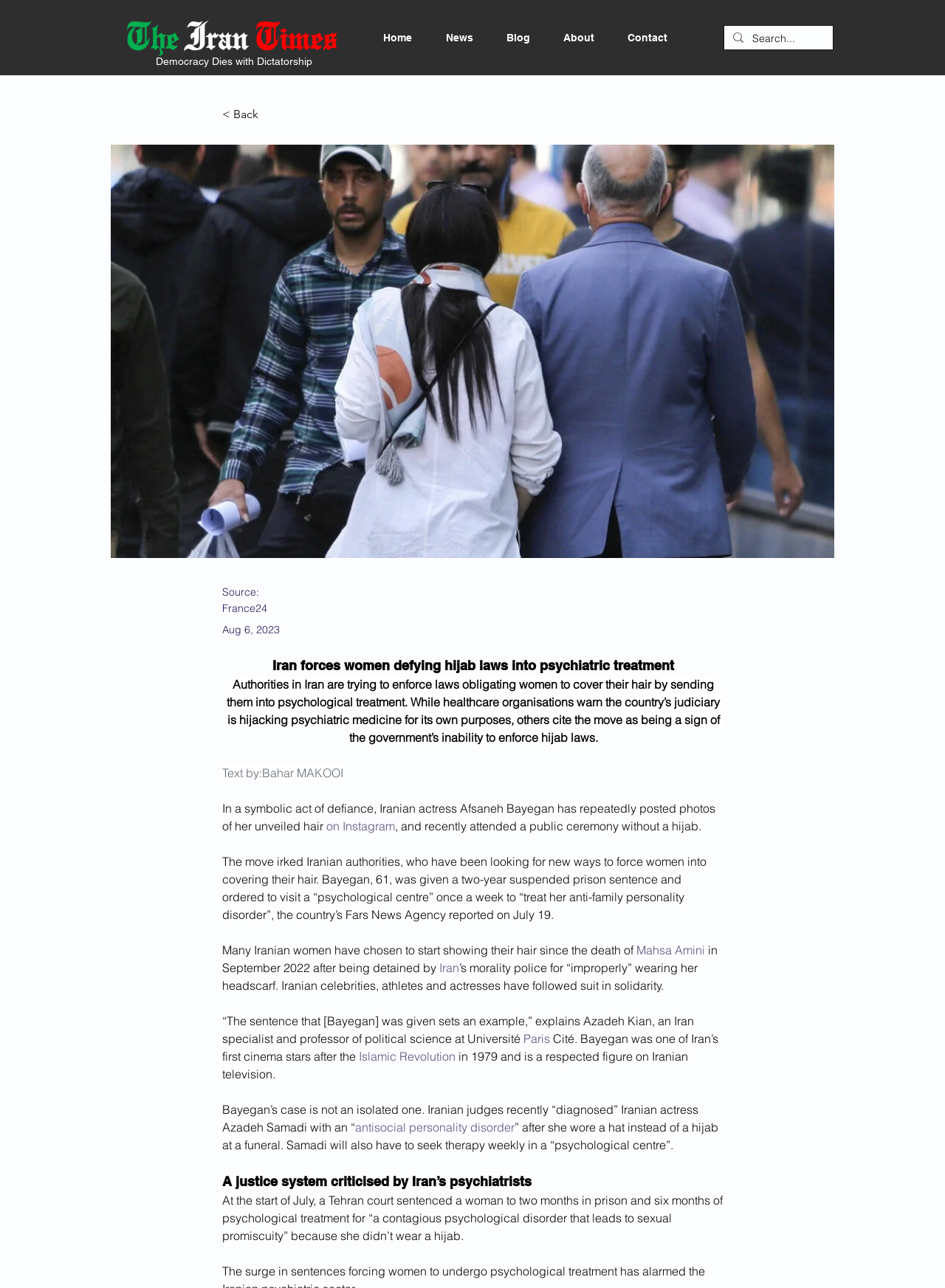What is the name of the university where Azadeh Kian is a professor?
Please give a detailed answer to the question using the information shown in the image.

The answer can be found in the paragraph that starts with '“The sentence that [Bayegan] was given sets an example,” explains Azadeh Kian, an Iran specialist and professor of political science at...'.